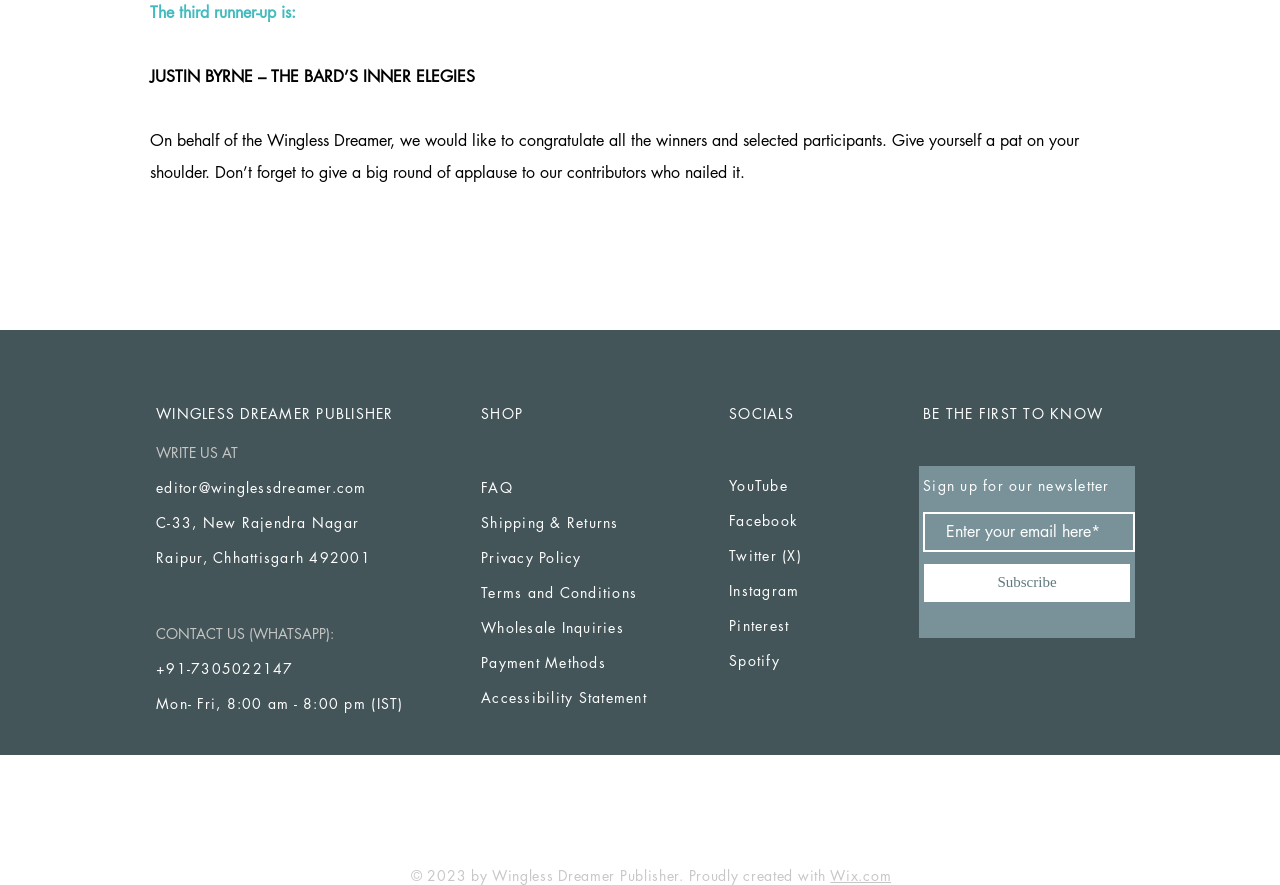Find and indicate the bounding box coordinates of the region you should select to follow the given instruction: "Click the Subscribe button".

[0.72, 0.634, 0.885, 0.684]